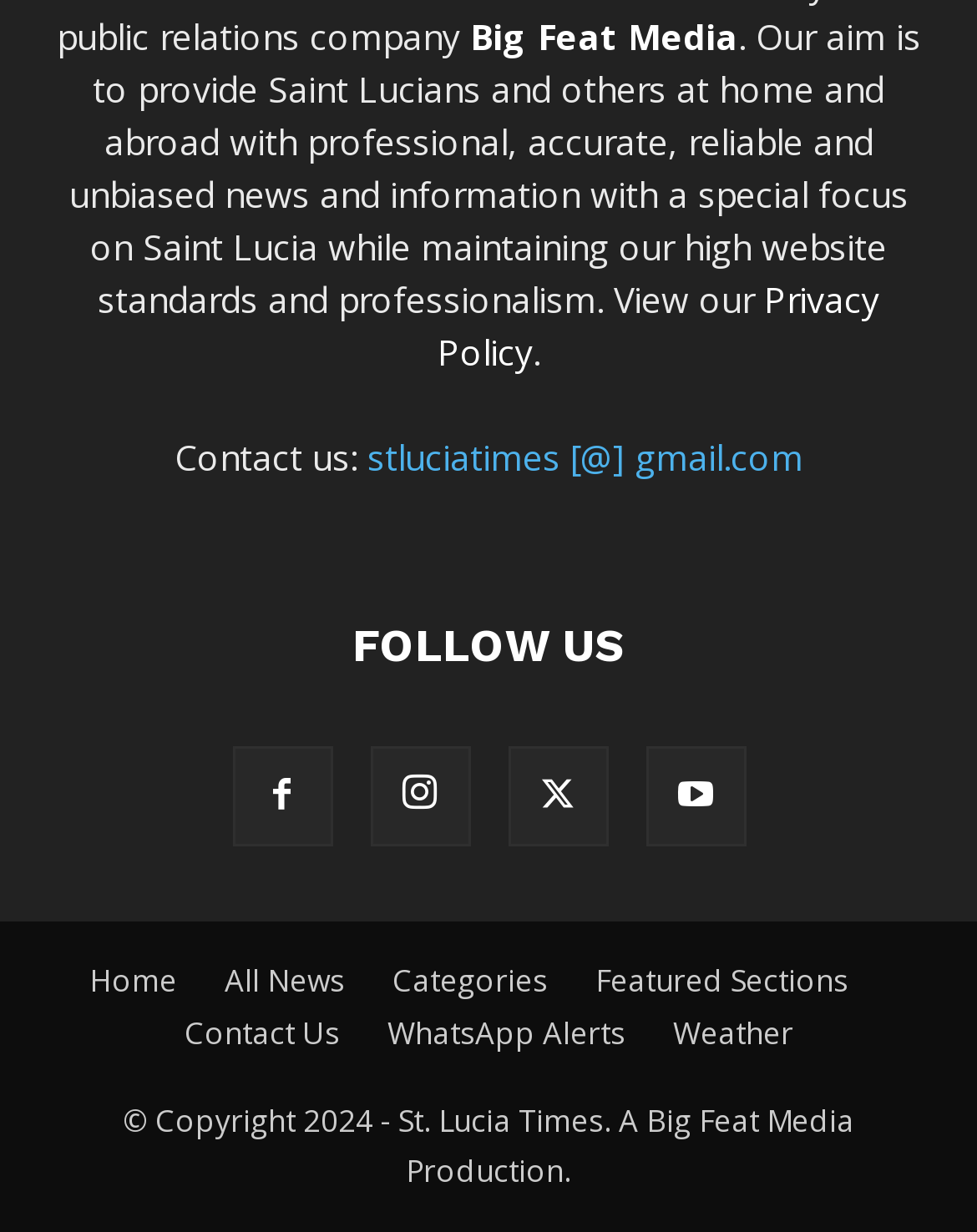Could you specify the bounding box coordinates for the clickable section to complete the following instruction: "visit the home page"?

[0.091, 0.778, 0.181, 0.815]